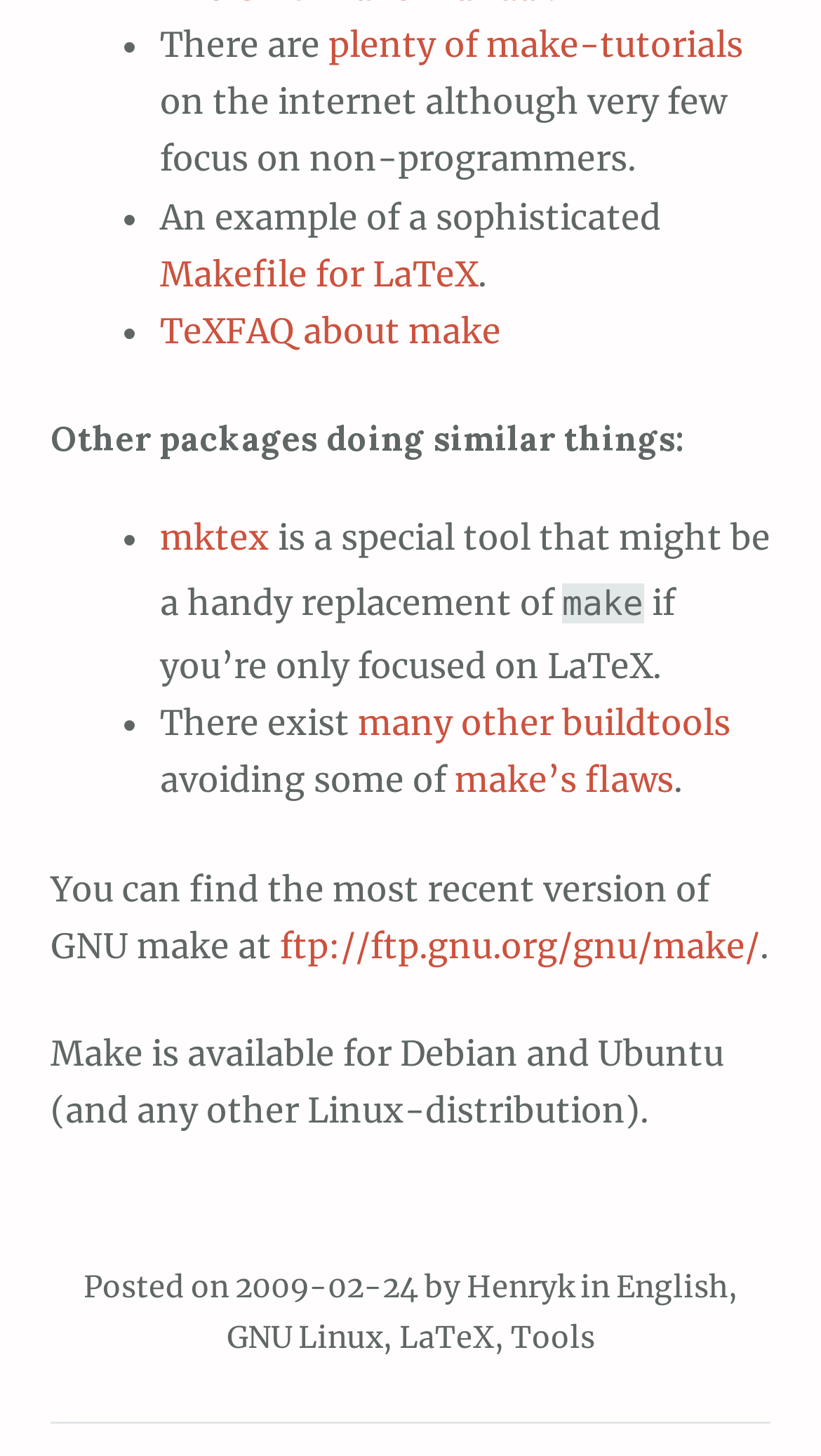Identify the bounding box coordinates for the UI element described by the following text: "make’s flaws". Provide the coordinates as four float numbers between 0 and 1, in the format [left, top, right, bottom].

[0.554, 0.521, 0.821, 0.55]